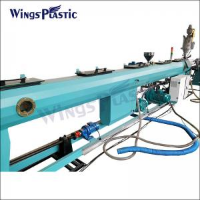Explain what is happening in the image with as much detail as possible.

This image showcases a prominent piece of machinery from Qingdao Wings Plastic Technology Co., Ltd., specifically the "Plastic Flexible PE Electric Water Tube Hose Pipe Machine Line." The machine, designed for manufacturing water supply and drainage system pipes, features a sleek turquoise structure equipped with various controls and components, showcasing its advanced engineering. Several hoses and connections are visible, illustrating its functionality for producing different types of pipes, including inner wall spiral and hollow pipes. The branding "Wings Plastic" is prominently displayed, emphasizing the company's focus on high-quality plastic manufacturing solutions. This image is part of a detailed presentation of their product offerings in the plastic extrusion industry.